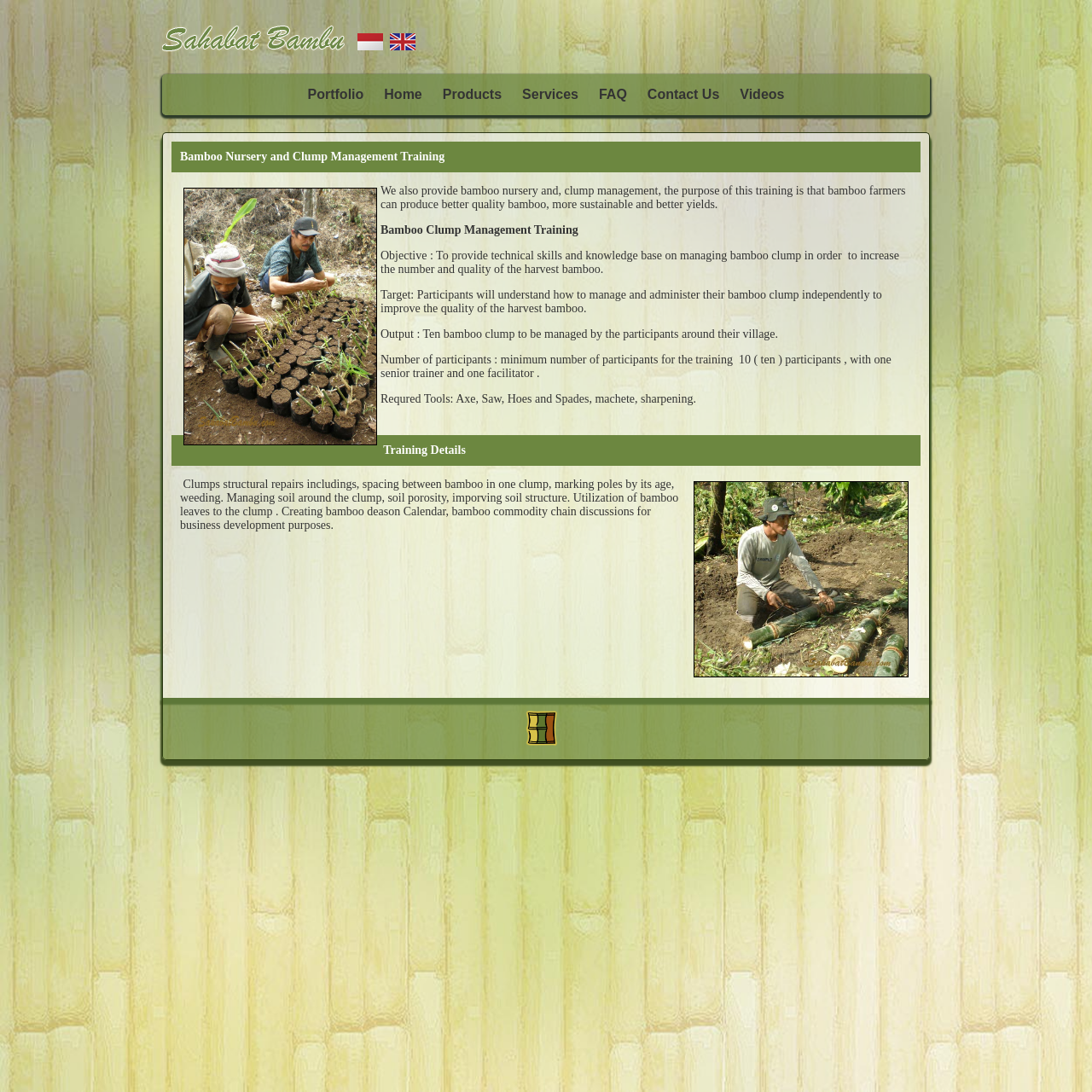Utilize the details in the image to give a detailed response to the question: What is the topic of the training details section?

The training details section of the webpage discusses clumps structural repairs, including spacing between bamboo in one clump, marking poles by its age, weeding, and other related topics.